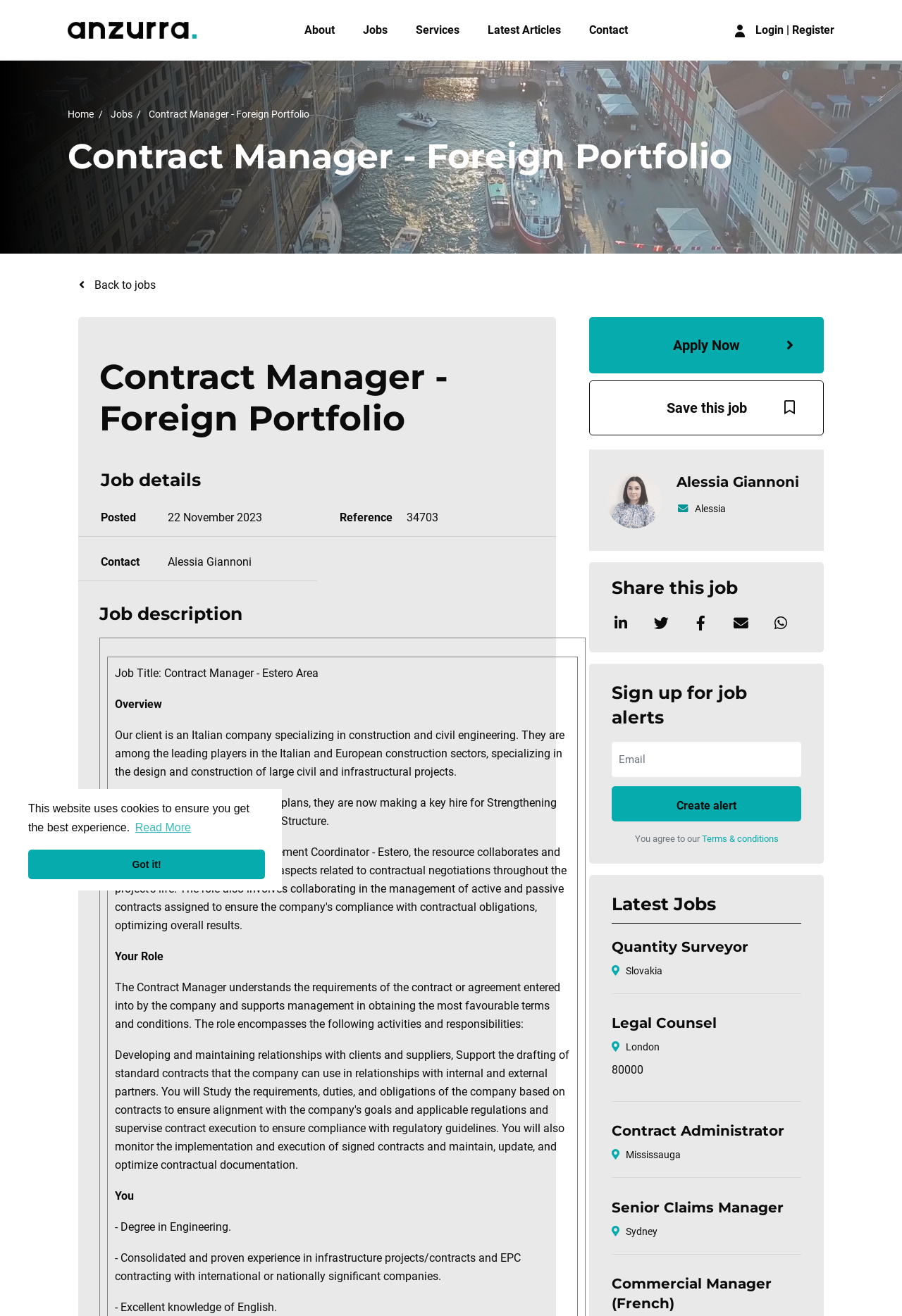Find the bounding box of the UI element described as: "Skip to main content". The bounding box coordinates should be given as four float values between 0 and 1, i.e., [left, top, right, bottom].

None